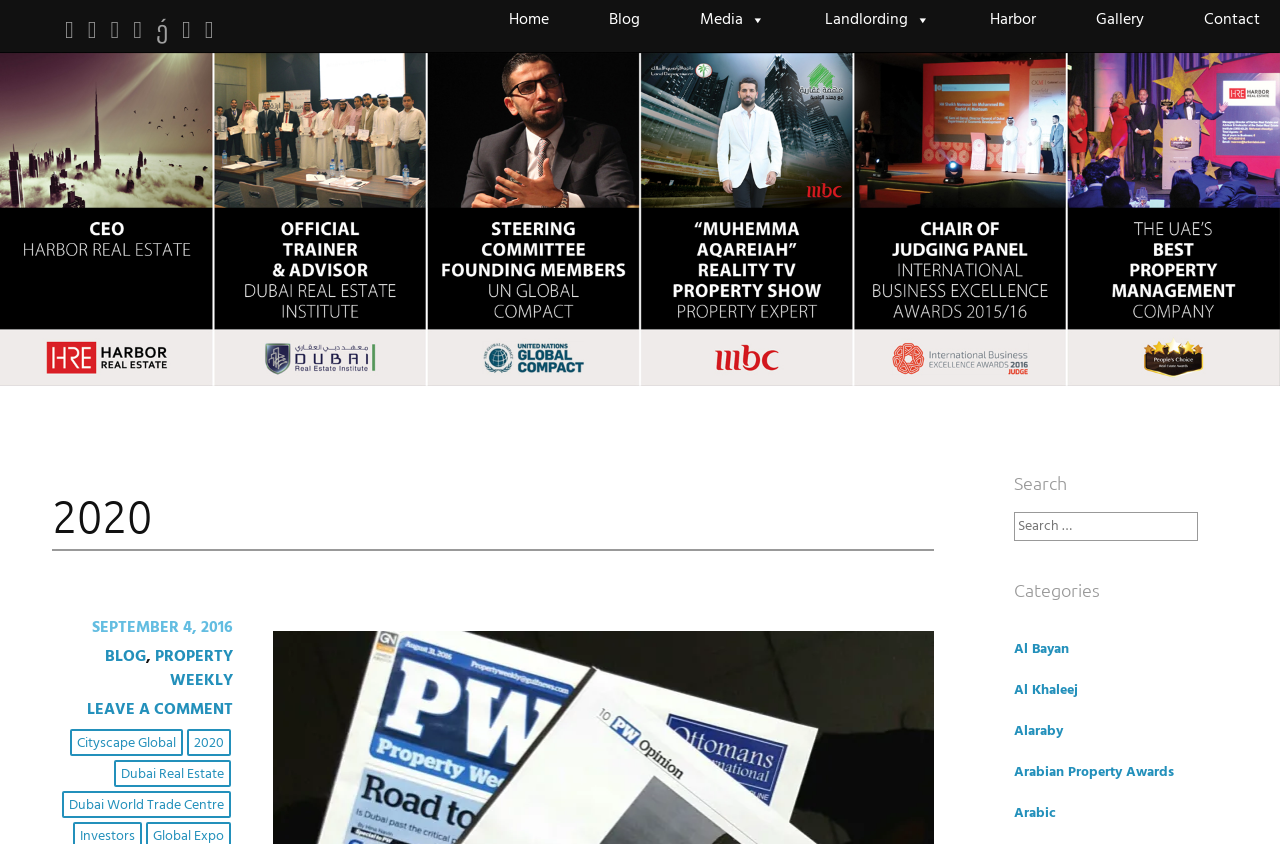What is the purpose of the search bar?
Answer the question with as much detail as you can, using the image as a reference.

I can see a search bar at the top of the webpage with a label 'Search for:'. This suggests that the purpose of the search bar is to allow users to search for specific blog posts on the website.